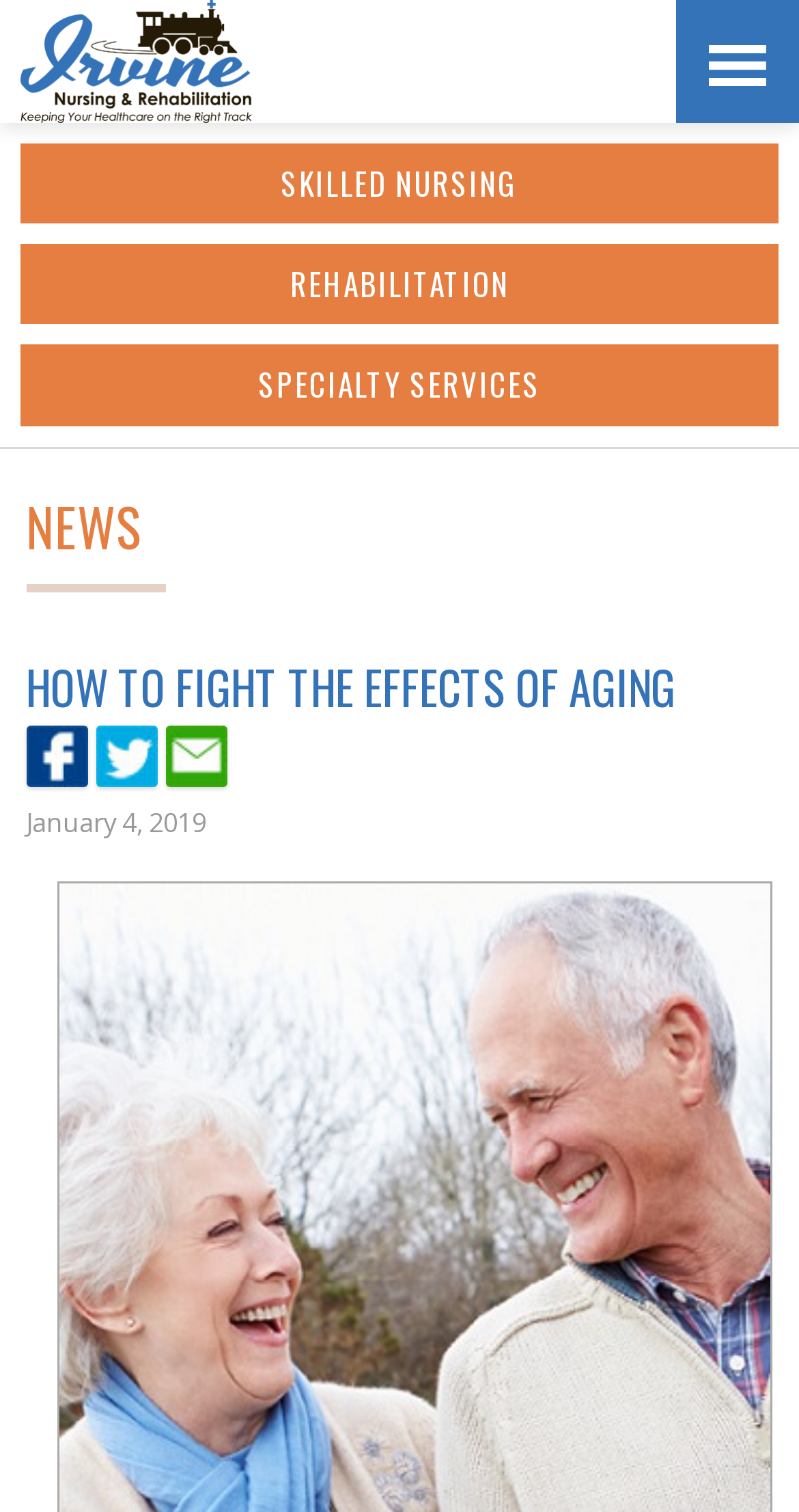Find the bounding box coordinates corresponding to the UI element with the description: "Specialty Services". The coordinates should be formatted as [left, top, right, bottom], with values as floats between 0 and 1.

[0.026, 0.228, 0.974, 0.281]